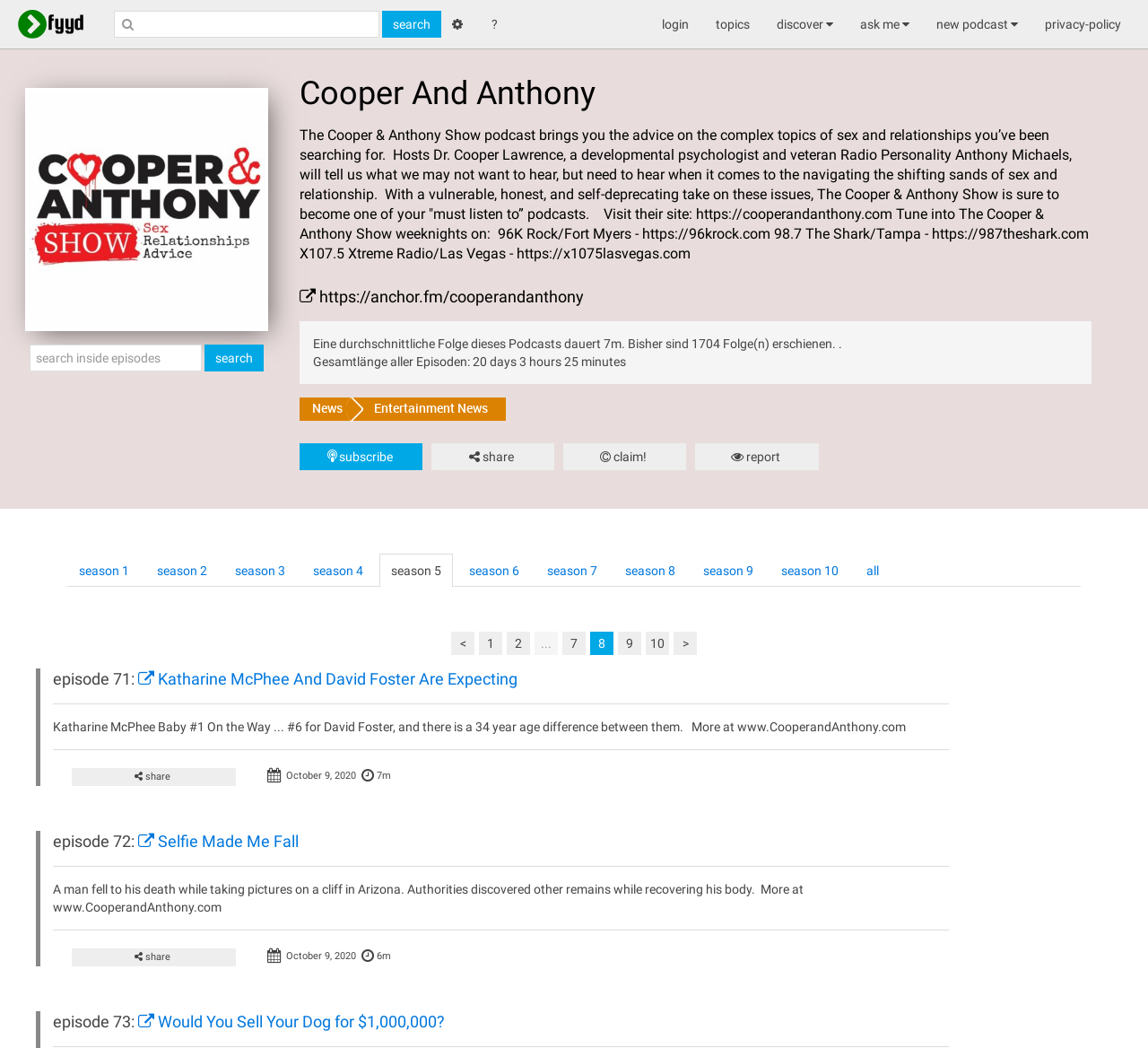Please provide a comprehensive response to the question below by analyzing the image: 
What is the topic of episode 71?

The topic of episode 71 can be found in the heading element with the text 'episode 71: Katharine McPhee And David Foster Are Expecting'